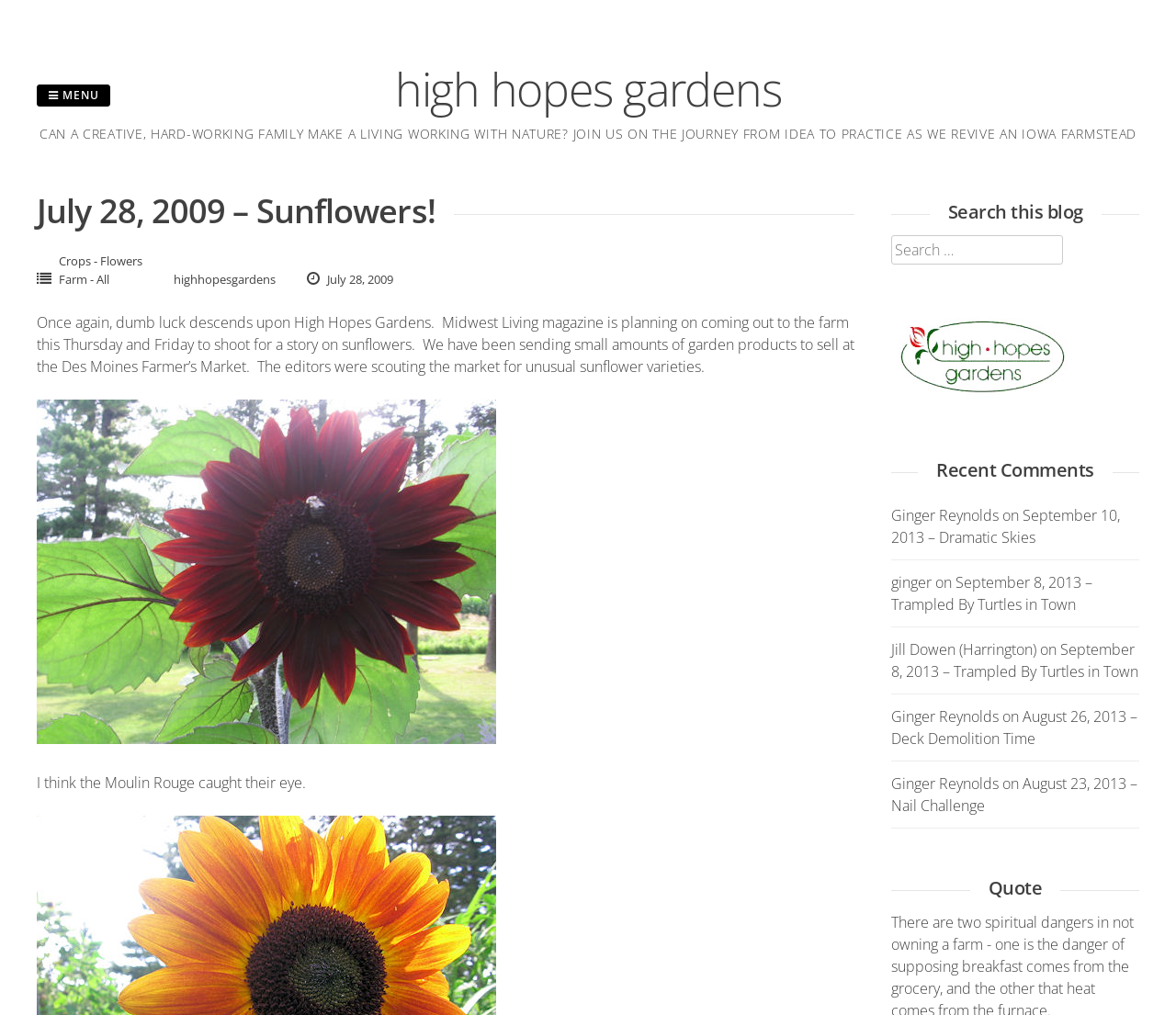Determine the title of the webpage and give its text content.

high hopes gardens